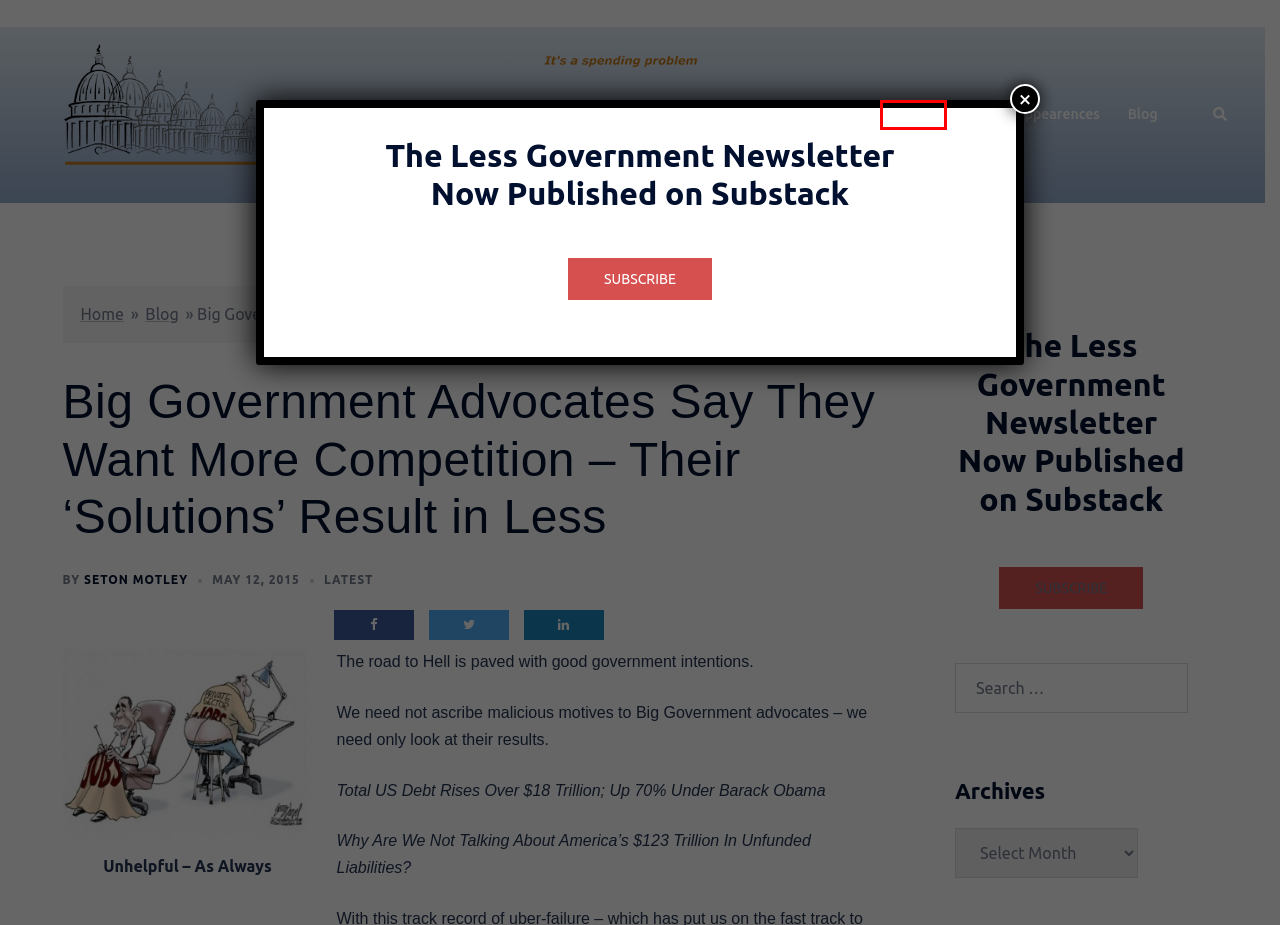Review the screenshot of a webpage which includes a red bounding box around an element. Select the description that best fits the new webpage once the element in the bounding box is clicked. Here are the candidates:
A. About Us | Less Government
B. Media Appearences | Less Government
C. Latest Archives | Less Government
D. The Latest from Seton Motley | Substack
E. Blog | Less Government
F. Less Government
G. Seton Motley, Author at Less Government
H. Subscribe to The Latest from Seton Motley

A